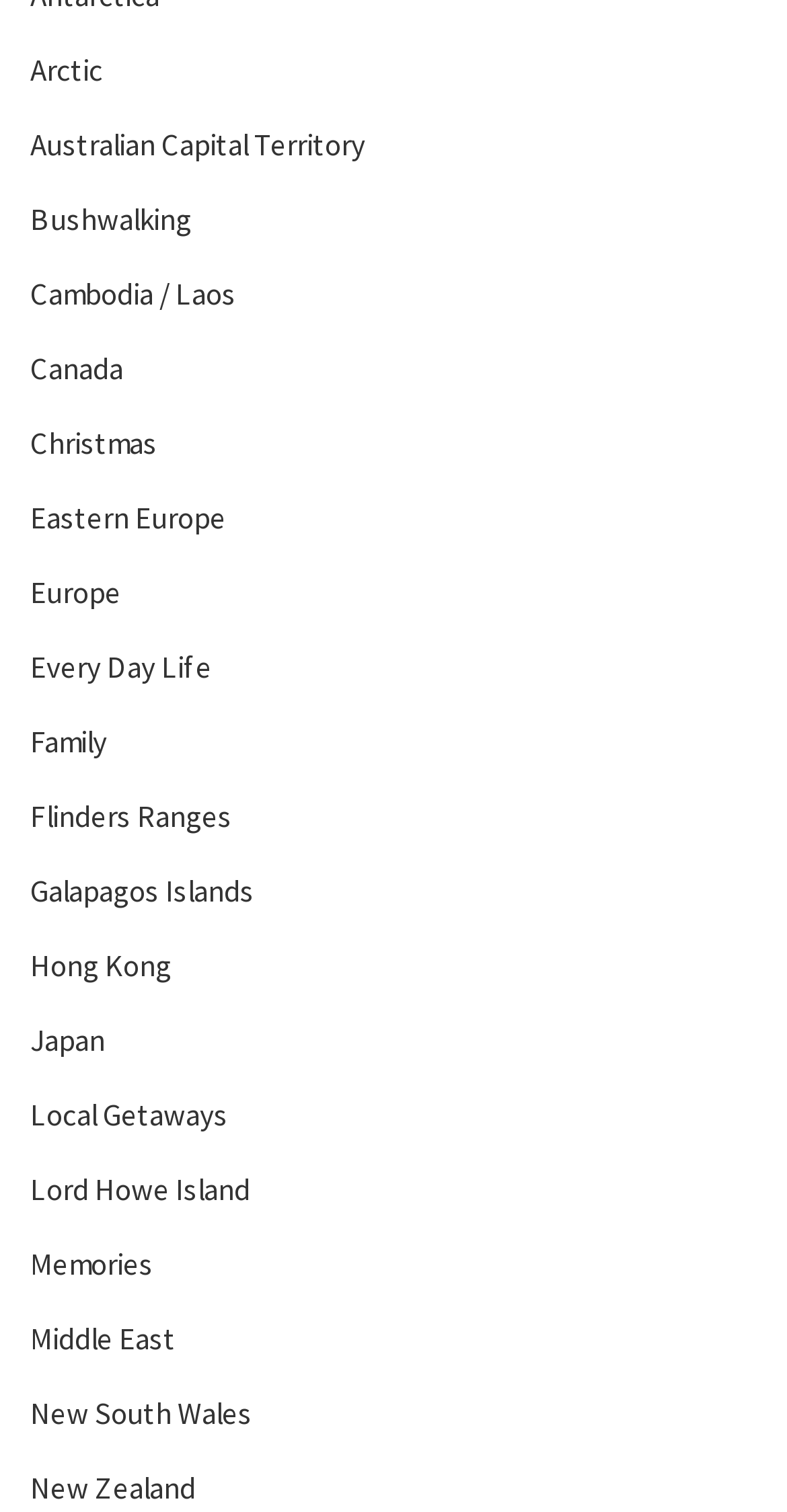Find and provide the bounding box coordinates for the UI element described here: "Local Getaways". The coordinates should be given as four float numbers between 0 and 1: [left, top, right, bottom].

[0.038, 0.725, 0.29, 0.75]